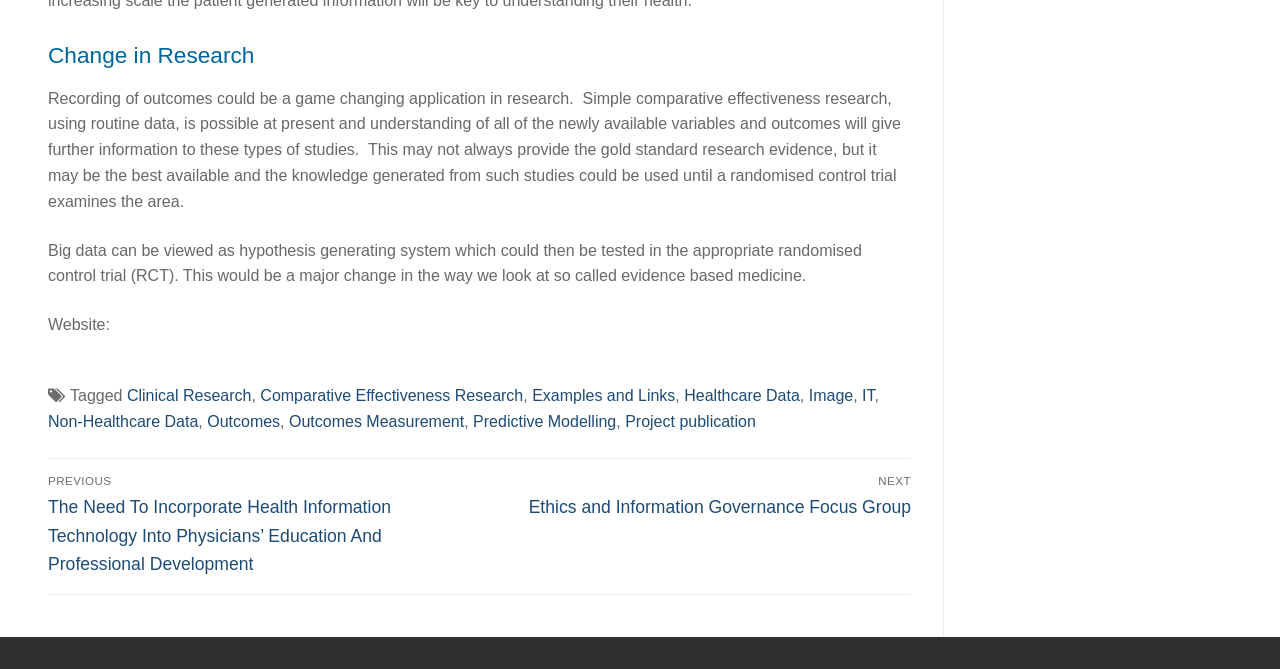Kindly determine the bounding box coordinates of the area that needs to be clicked to fulfill this instruction: "Visit the 'Next post: Ethics and Information Governance Focus Group'".

[0.381, 0.709, 0.712, 0.772]